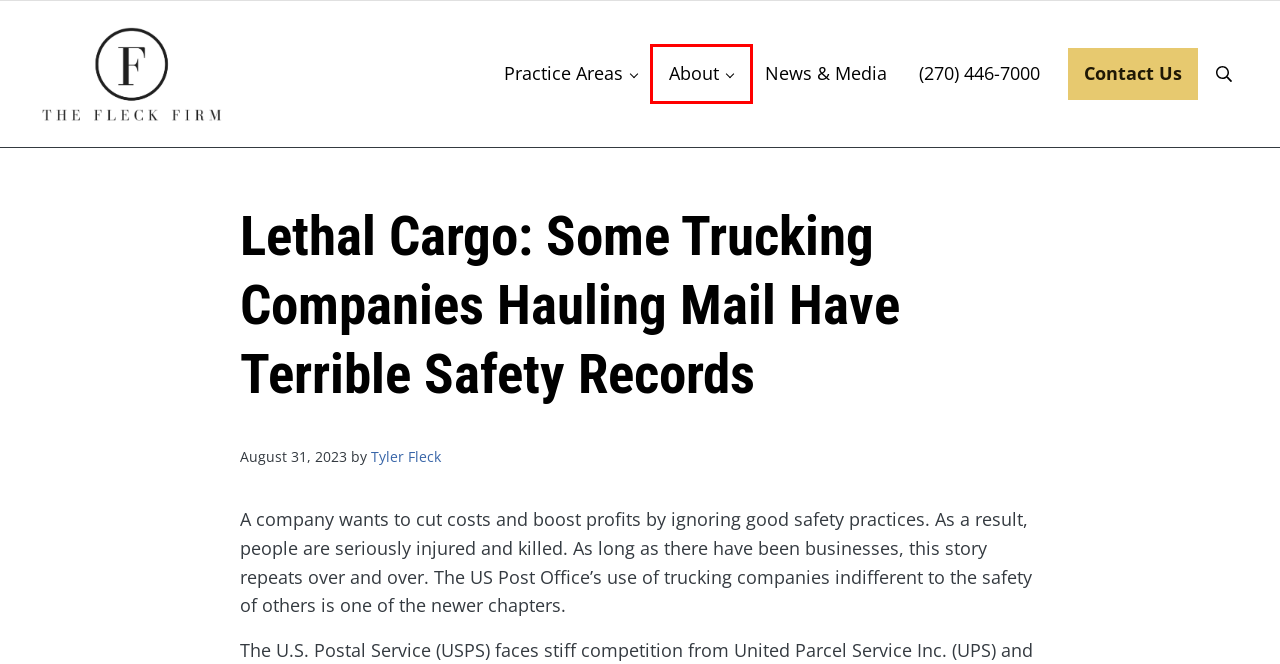Analyze the screenshot of a webpage with a red bounding box and select the webpage description that most accurately describes the new page resulting from clicking the element inside the red box. Here are the candidates:
A. About Us - The Fleck Firm, PLLC - Attorneys at Law
B. Terms of Use - The Fleck Firm, PLLC - Attorneys at Law
C. The Fleck Firm, PLLC - Kentucky Personal Injury Attorney
D. Tyler Fleck - The Fleck Firm, PLLC - Attorneys at Law
E. News & Media
F. Contact Us - The Fleck Firm, PLLC - Attorneys at Law
G. Site Map - The Fleck Firm, PLLC - Attorneys at Law
H. Privacy Policy - The Fleck Firm, PLLC - Attorneys at Law

A